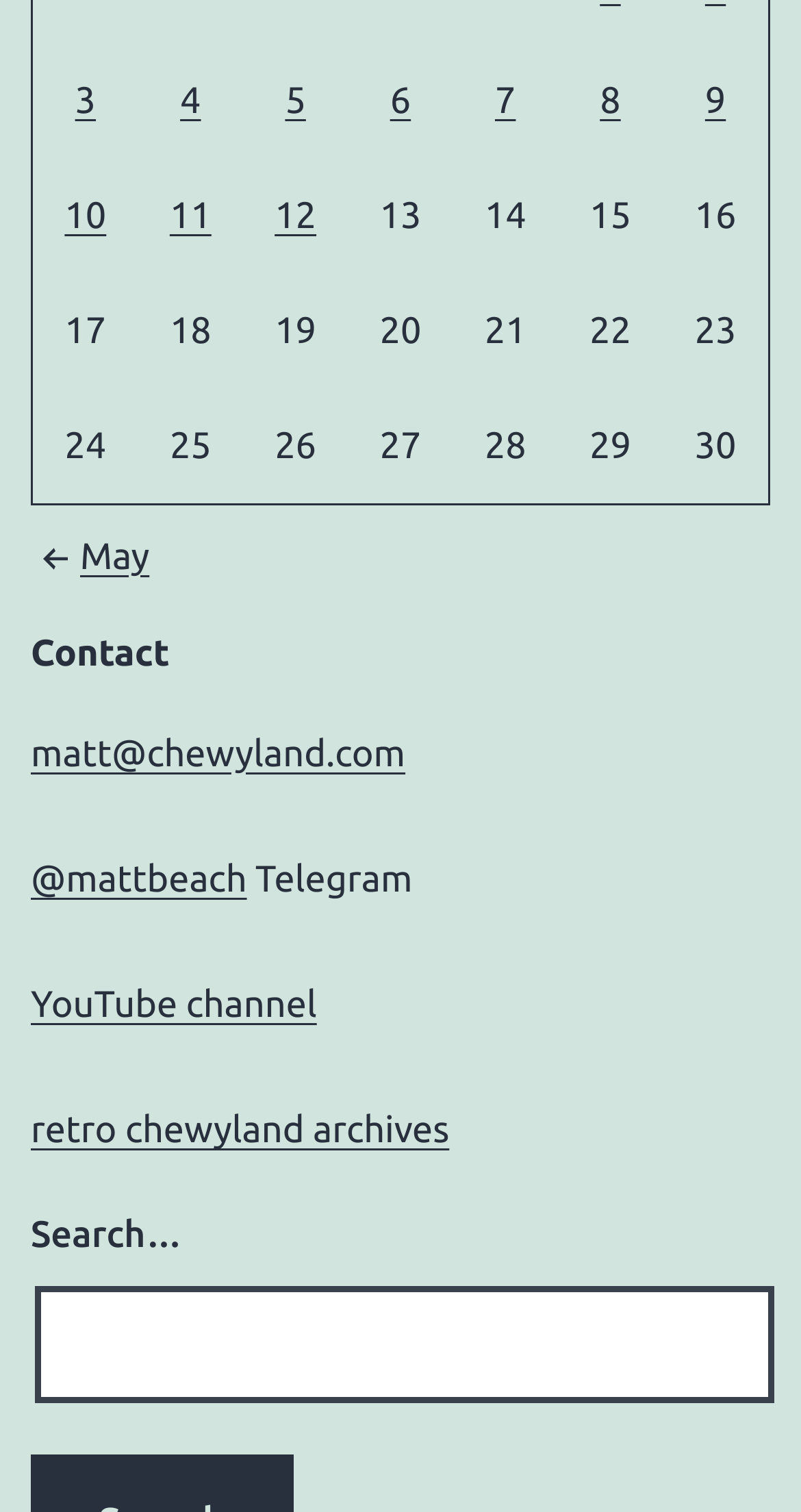Please find the bounding box coordinates of the element that needs to be clicked to perform the following instruction: "View posts published on June 3, 2024". The bounding box coordinates should be four float numbers between 0 and 1, represented as [left, top, right, bottom].

[0.094, 0.053, 0.12, 0.08]